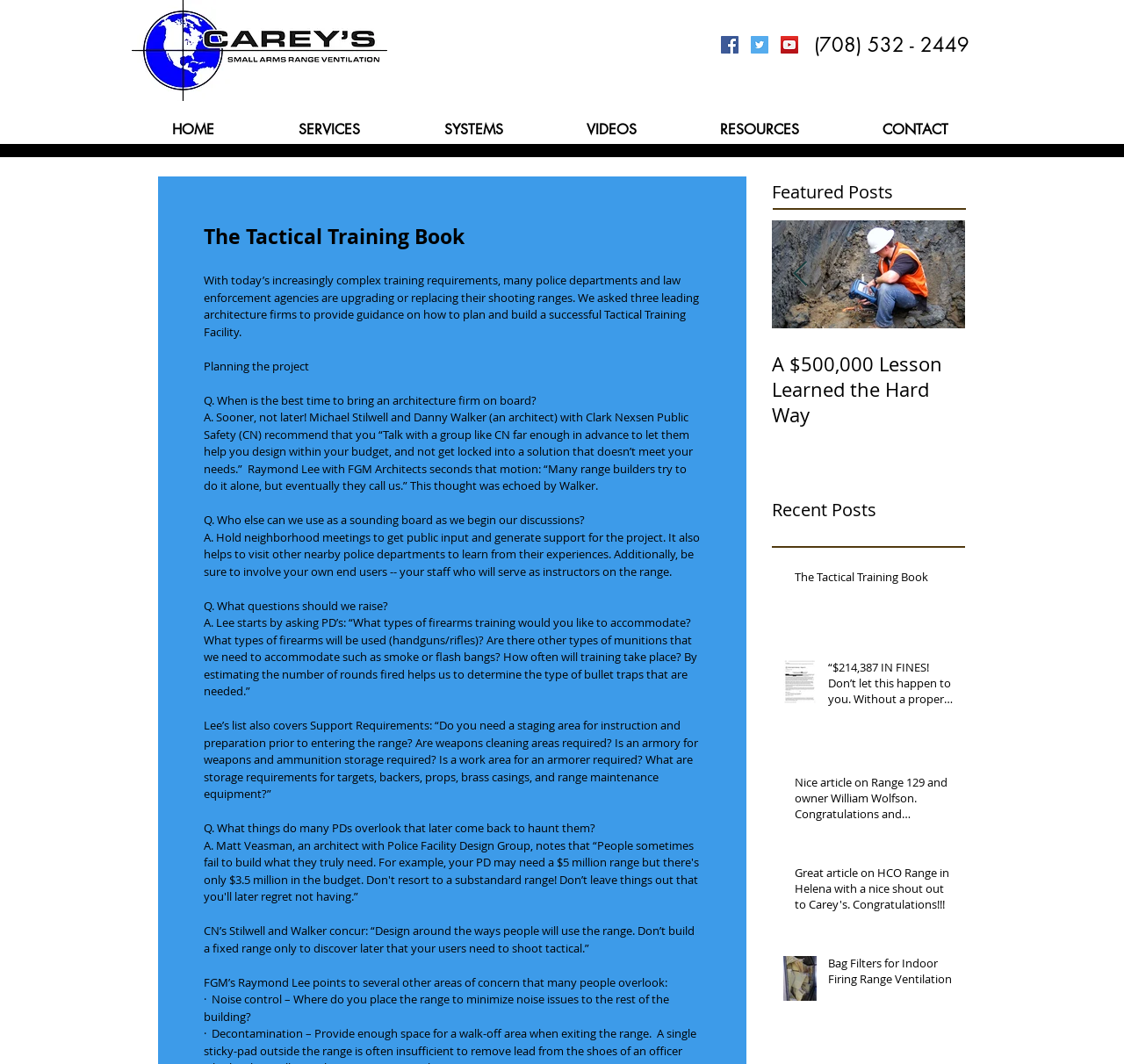Identify the bounding box coordinates of the area you need to click to perform the following instruction: "Click the Tax Reform Allows Immediate Deduction for Gun Range Ventilation Systems link".

[0.515, 0.33, 0.687, 0.402]